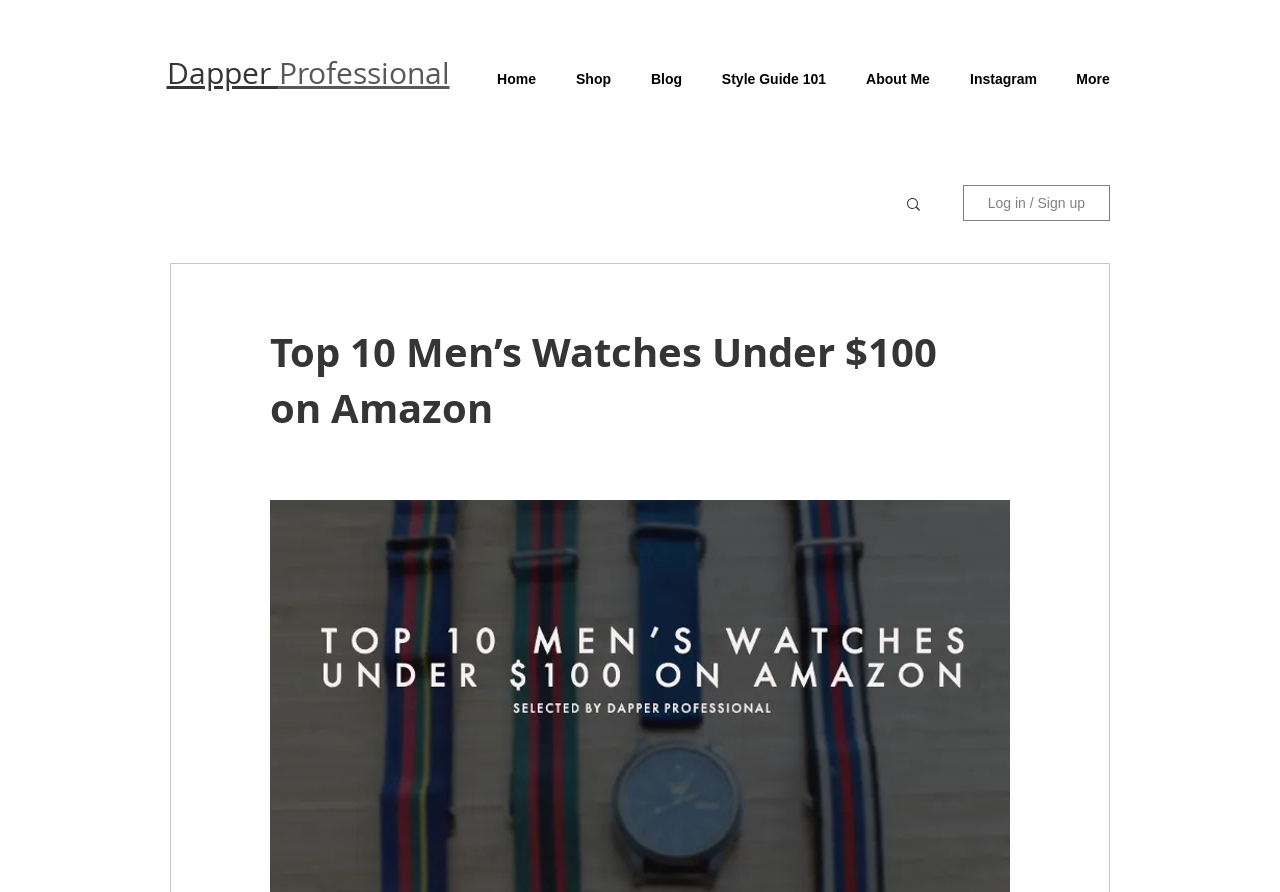What is the purpose of the button with a search icon?
Refer to the image and provide a detailed answer to the question.

The button with a search icon is located at the top right corner of the webpage. Its purpose is to allow users to search for content on the website, as indicated by the search icon and the text 'Search'.